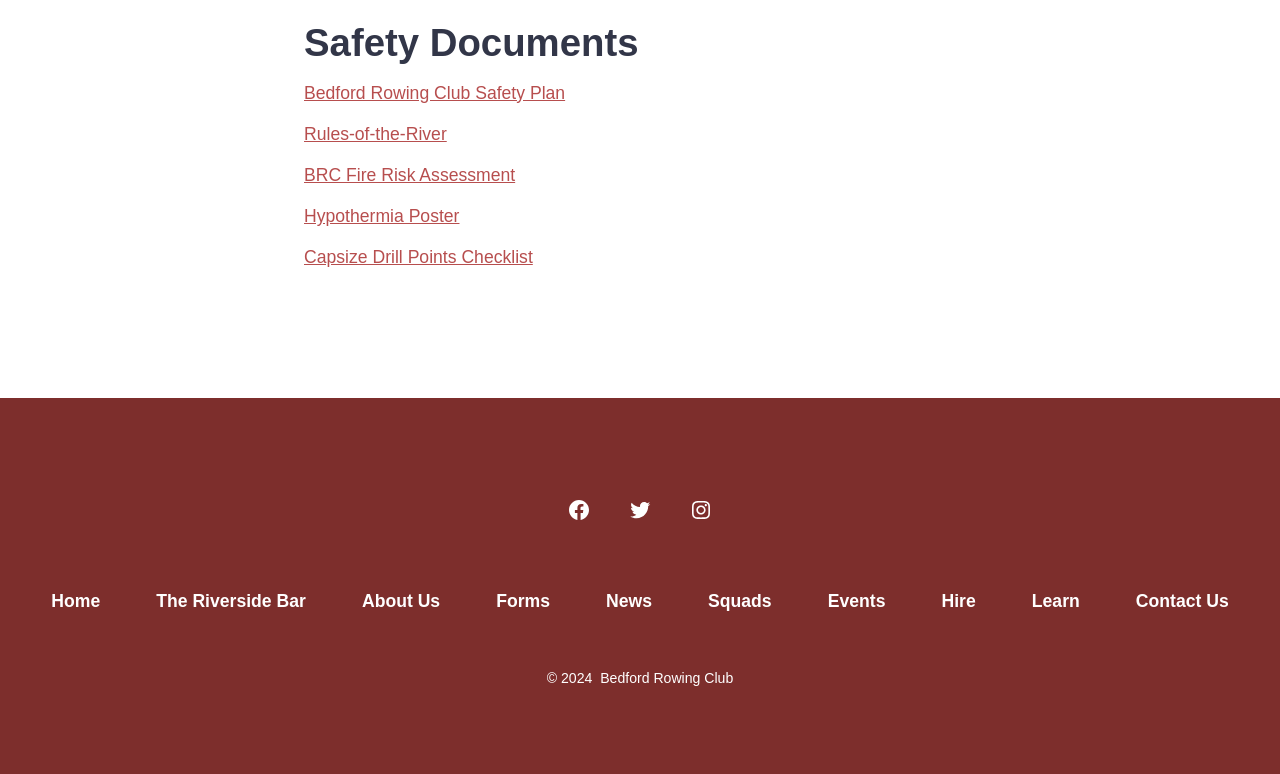Identify the bounding box of the UI element that matches this description: "Bedford Rowing Club Safety Plan".

[0.238, 0.107, 0.442, 0.133]